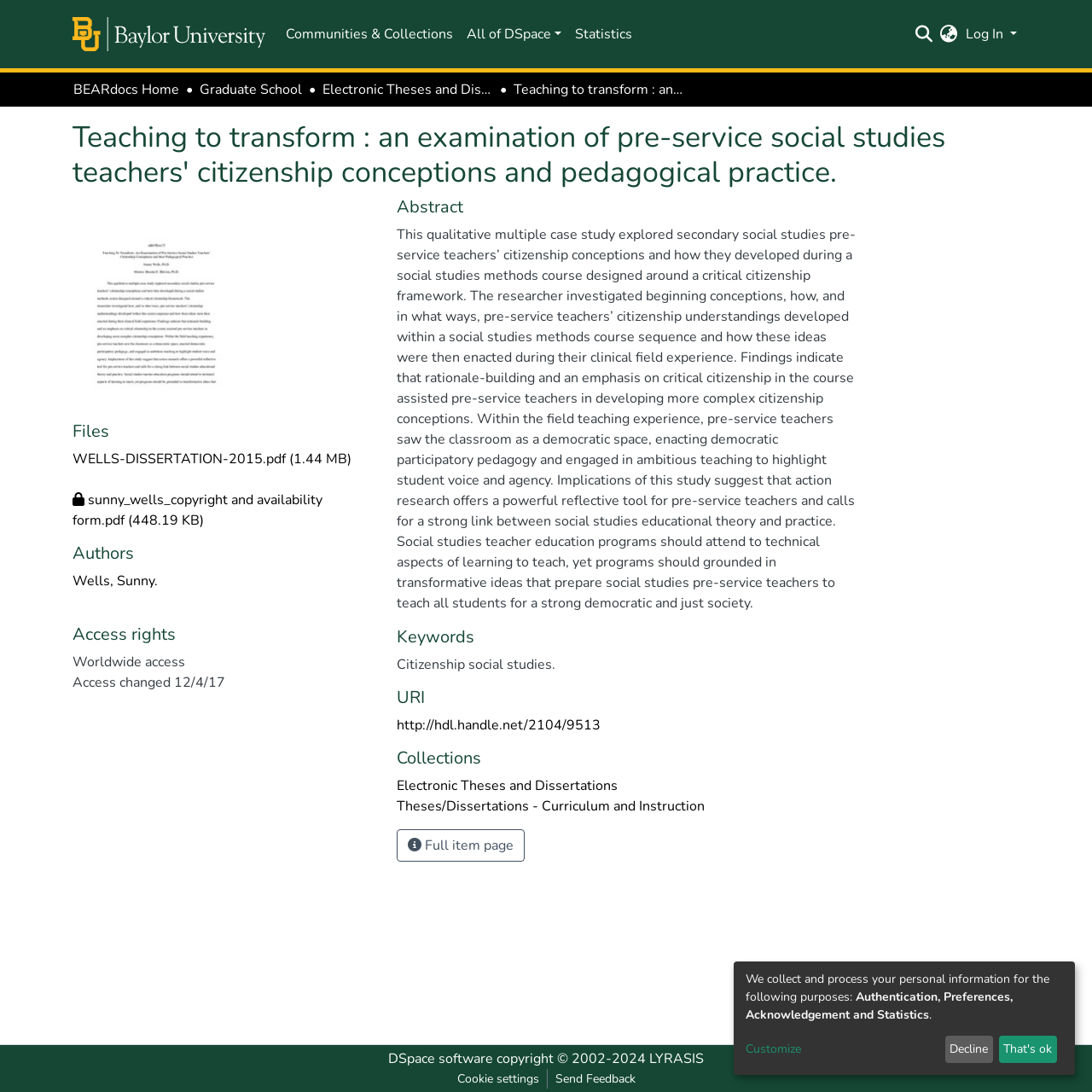Identify and generate the primary title of the webpage.

Teaching to transform : an examination of pre-service social studies teachers' citizenship conceptions and pedagogical practice.